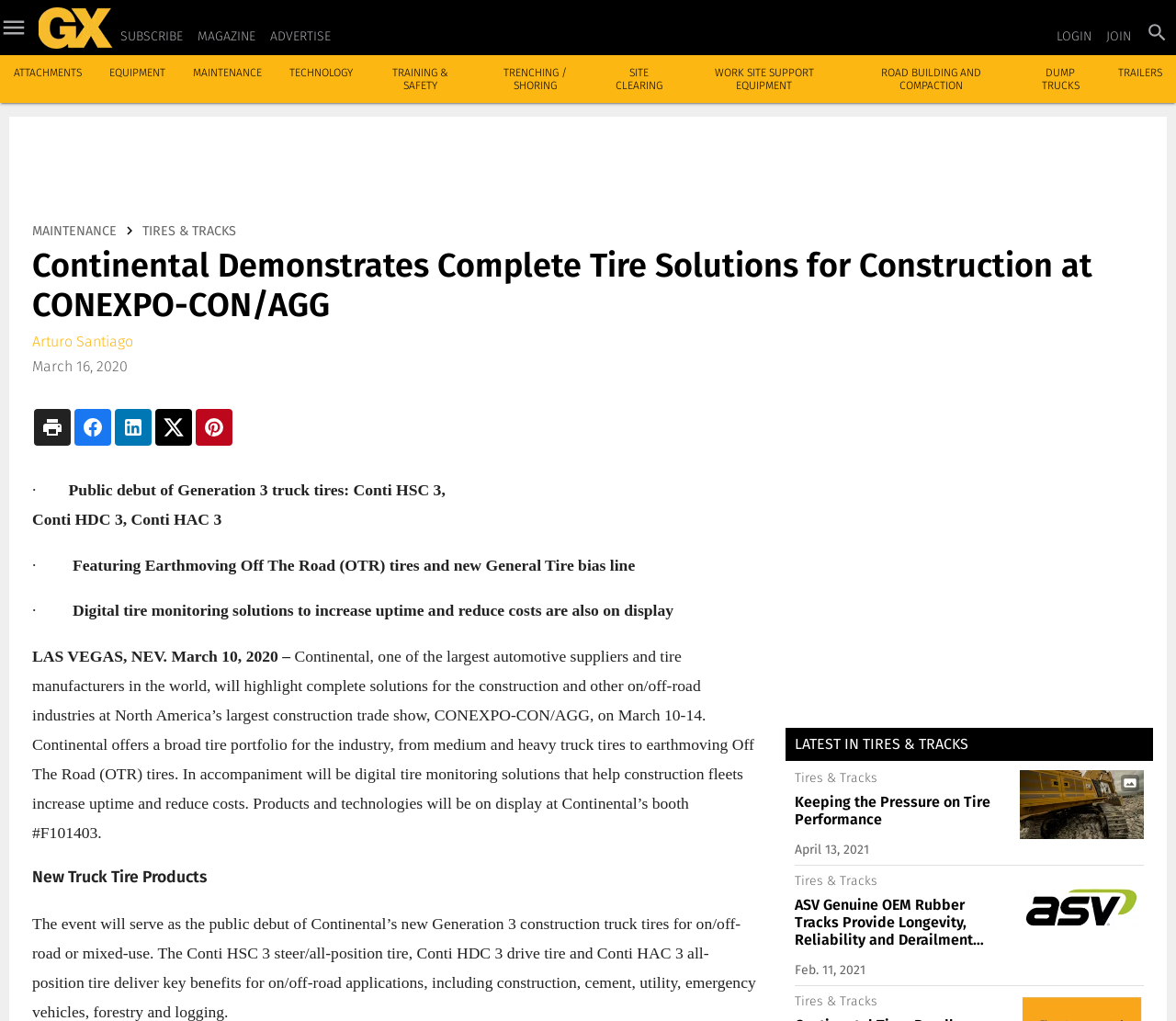Please specify the bounding box coordinates of the area that should be clicked to accomplish the following instruction: "Click on the 'ATTACHMENTS' link". The coordinates should consist of four float numbers between 0 and 1, i.e., [left, top, right, bottom].

[0.012, 0.065, 0.07, 0.077]